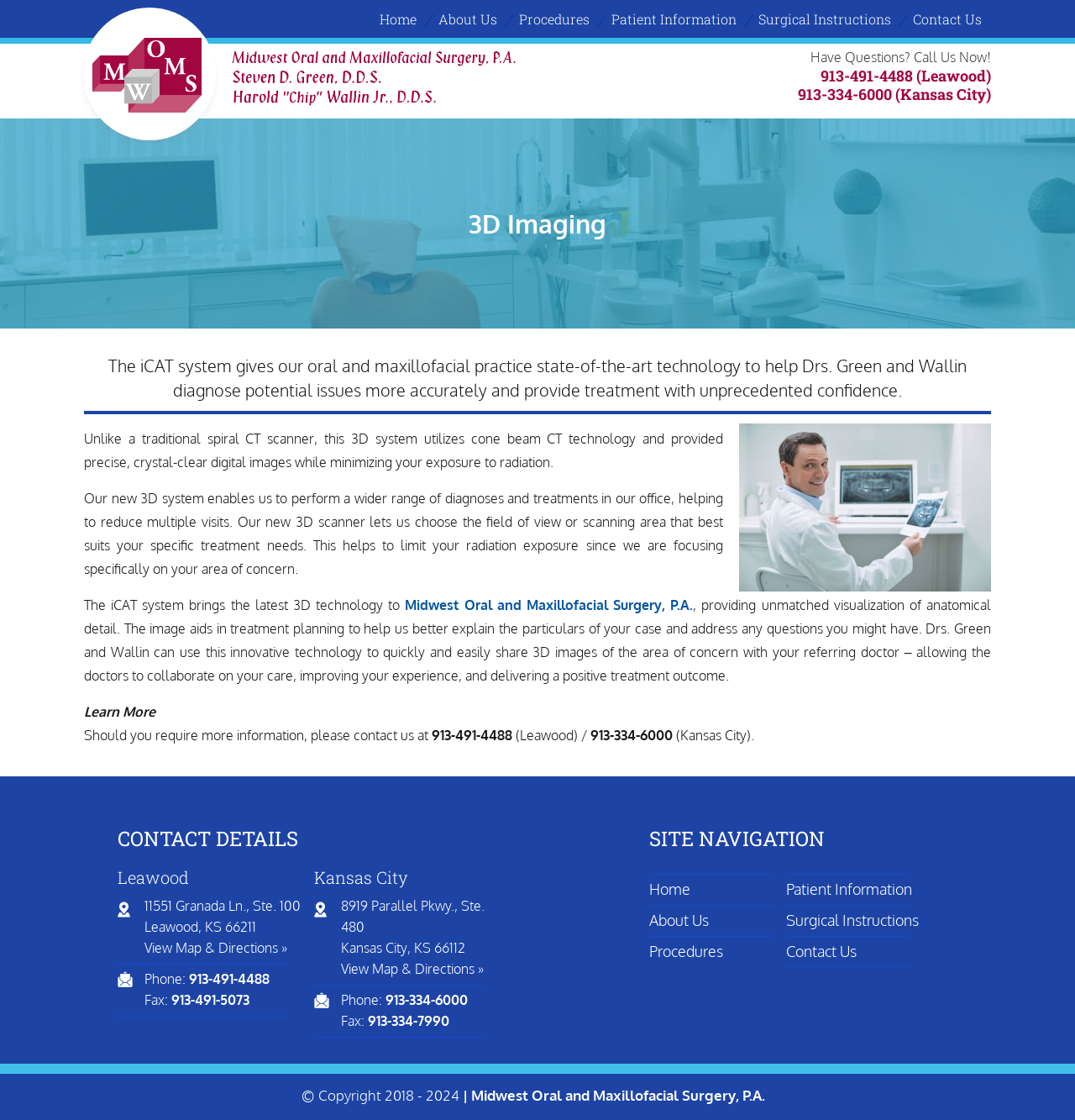Identify the bounding box coordinates for the element you need to click to achieve the following task: "View the map and directions for the Kansas City office". Provide the bounding box coordinates as four float numbers between 0 and 1, in the form [left, top, right, bottom].

[0.317, 0.857, 0.45, 0.872]